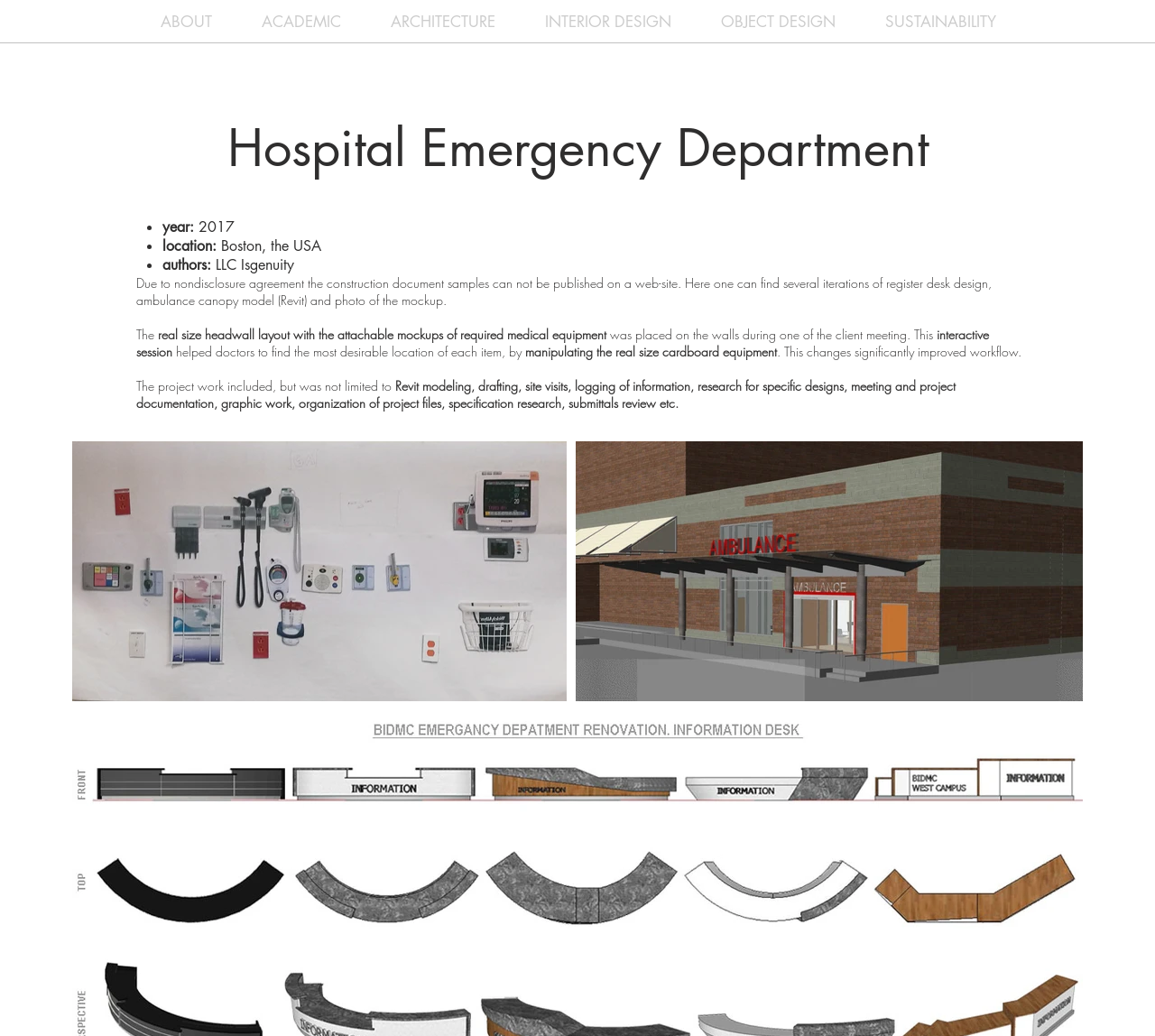Answer the following query with a single word or phrase:
What was placed on the walls during one of the client meetings?

real size headwall layout